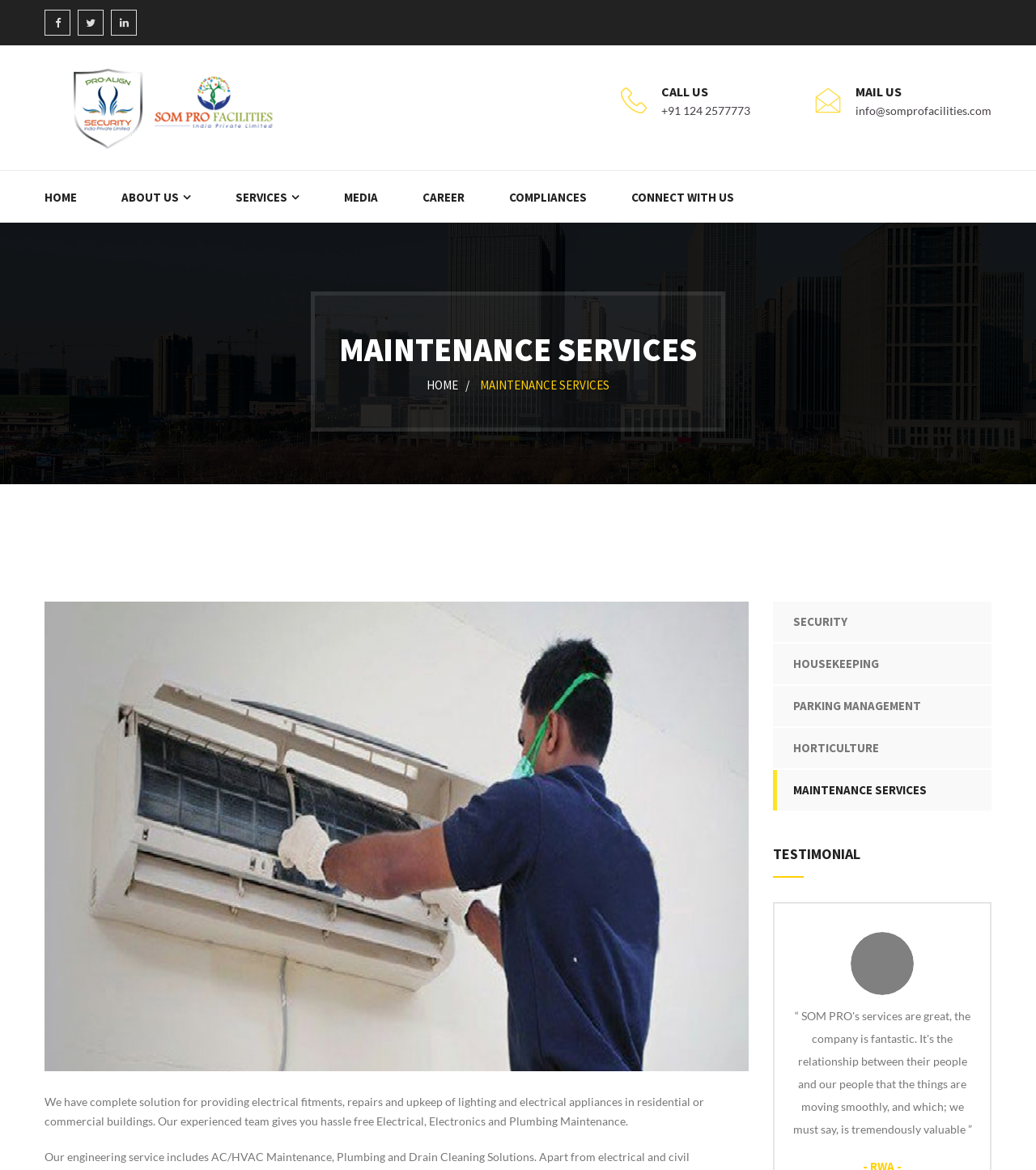Find the bounding box of the UI element described as follows: "+91 124 2577773".

[0.638, 0.089, 0.724, 0.101]